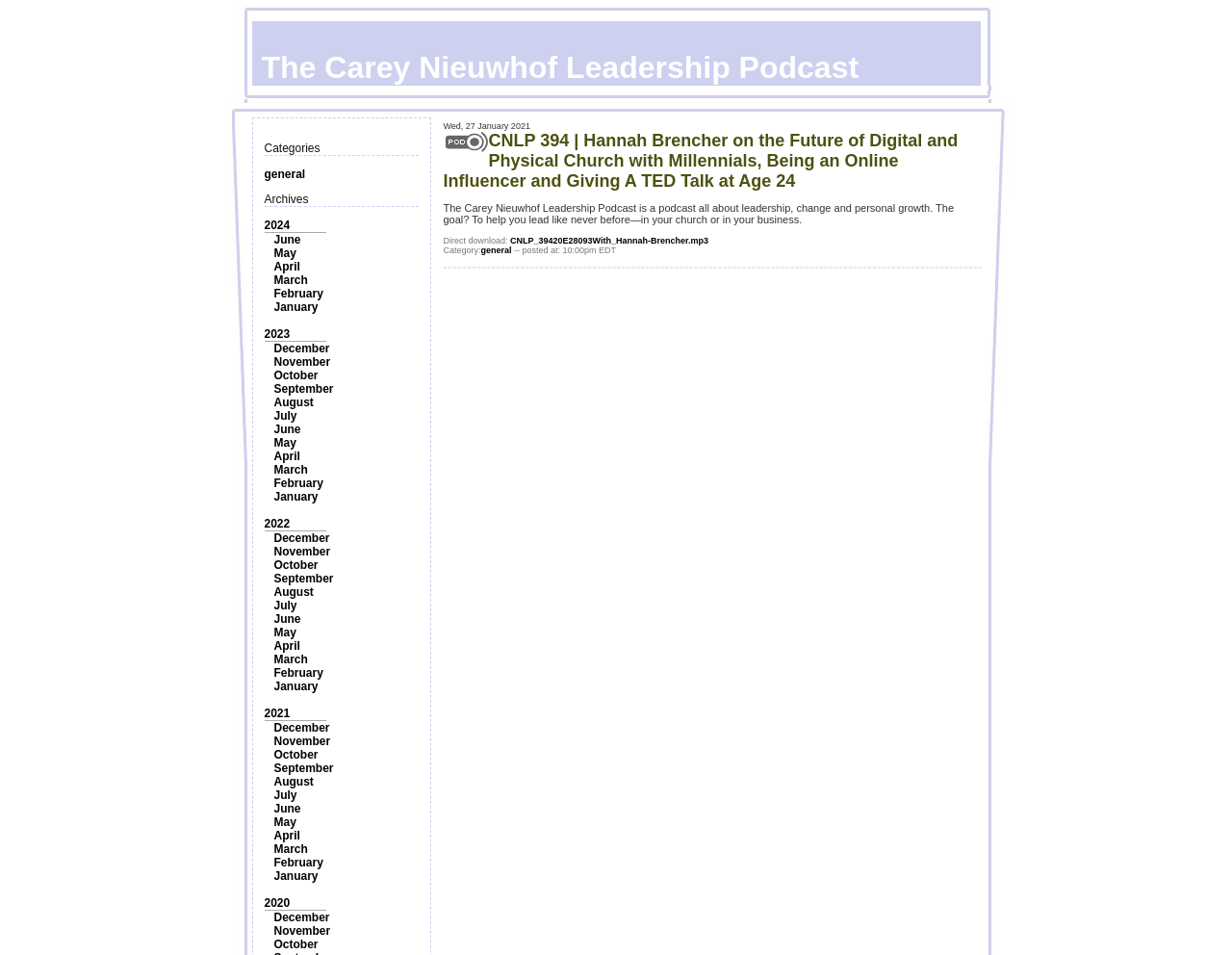Identify the bounding box for the described UI element: "The Carey Nieuwhof Leadership Podcast".

[0.181, 0.022, 0.819, 0.09]